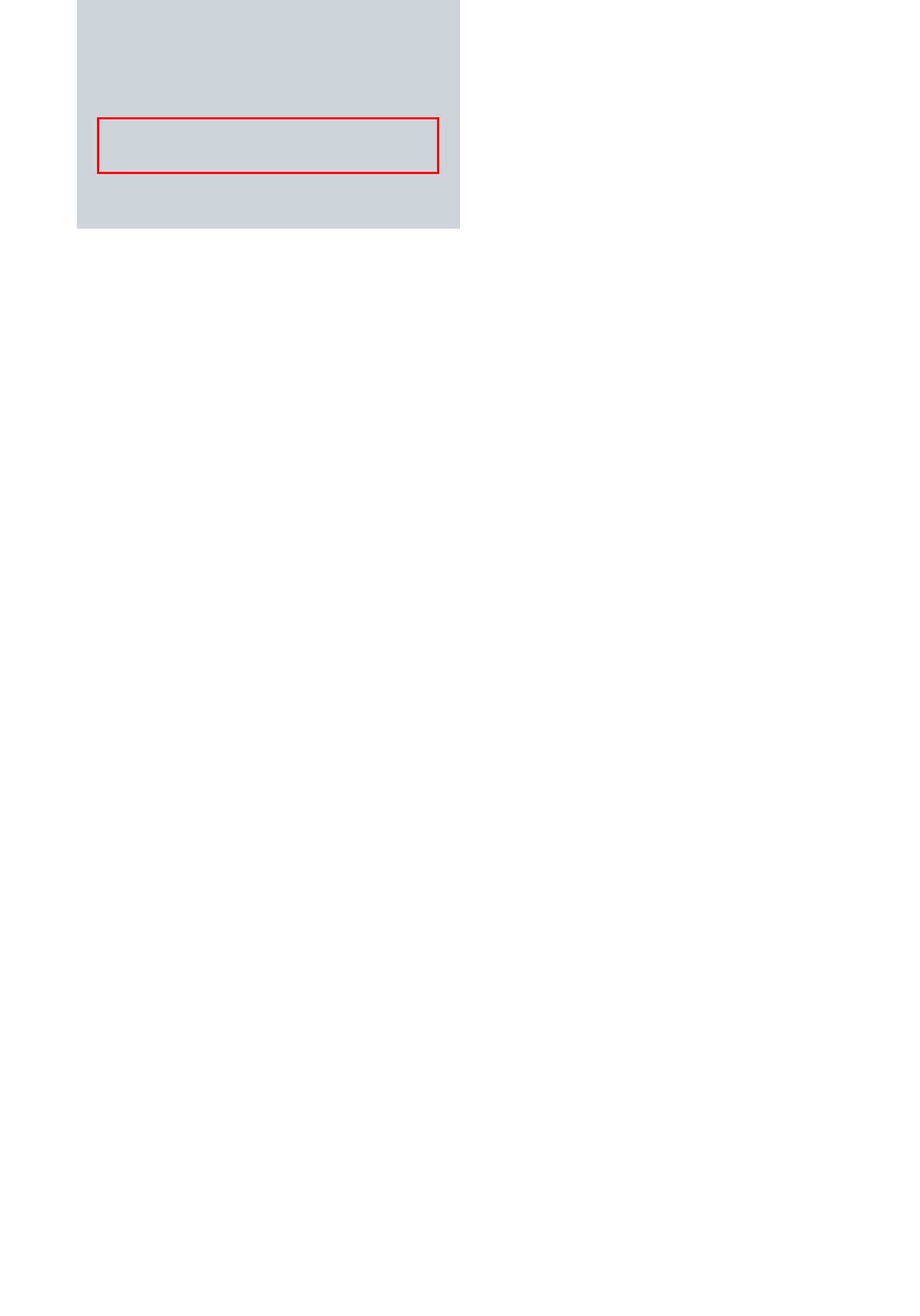In the screenshot of the webpage, find the red bounding box and perform OCR to obtain the text content restricted within this red bounding box.

They are easily adaptable to existing infrastructure and can be customized to suit the needs and space constraints of customers across all industries.